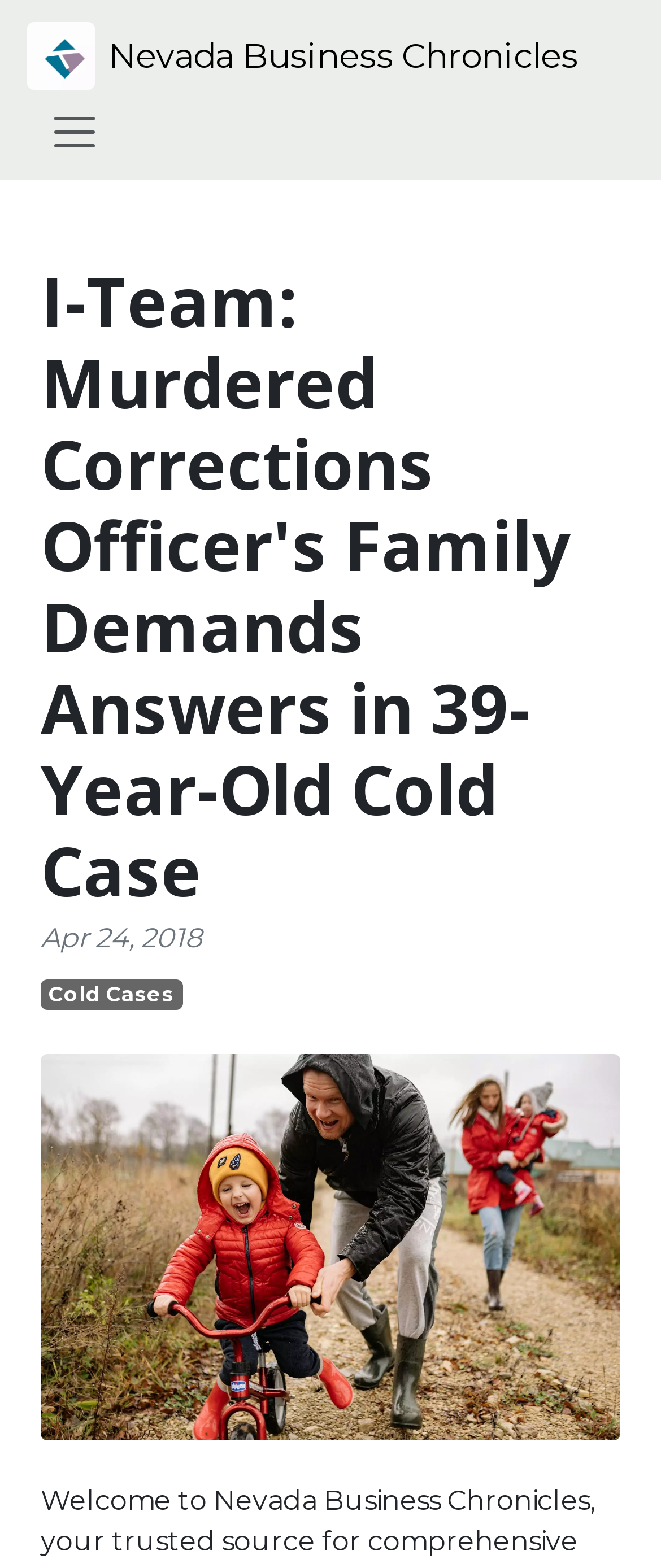What is the main topic of the article?
Please give a detailed answer to the question using the information shown in the image.

The main topic of the article is indicated by the main heading, which is 'I-Team: Murdered Corrections Officer's Family Demands Answers in 39-Year-Old Cold Case', and it suggests that the article is about a murdered corrections officer and the family's demand for justice.